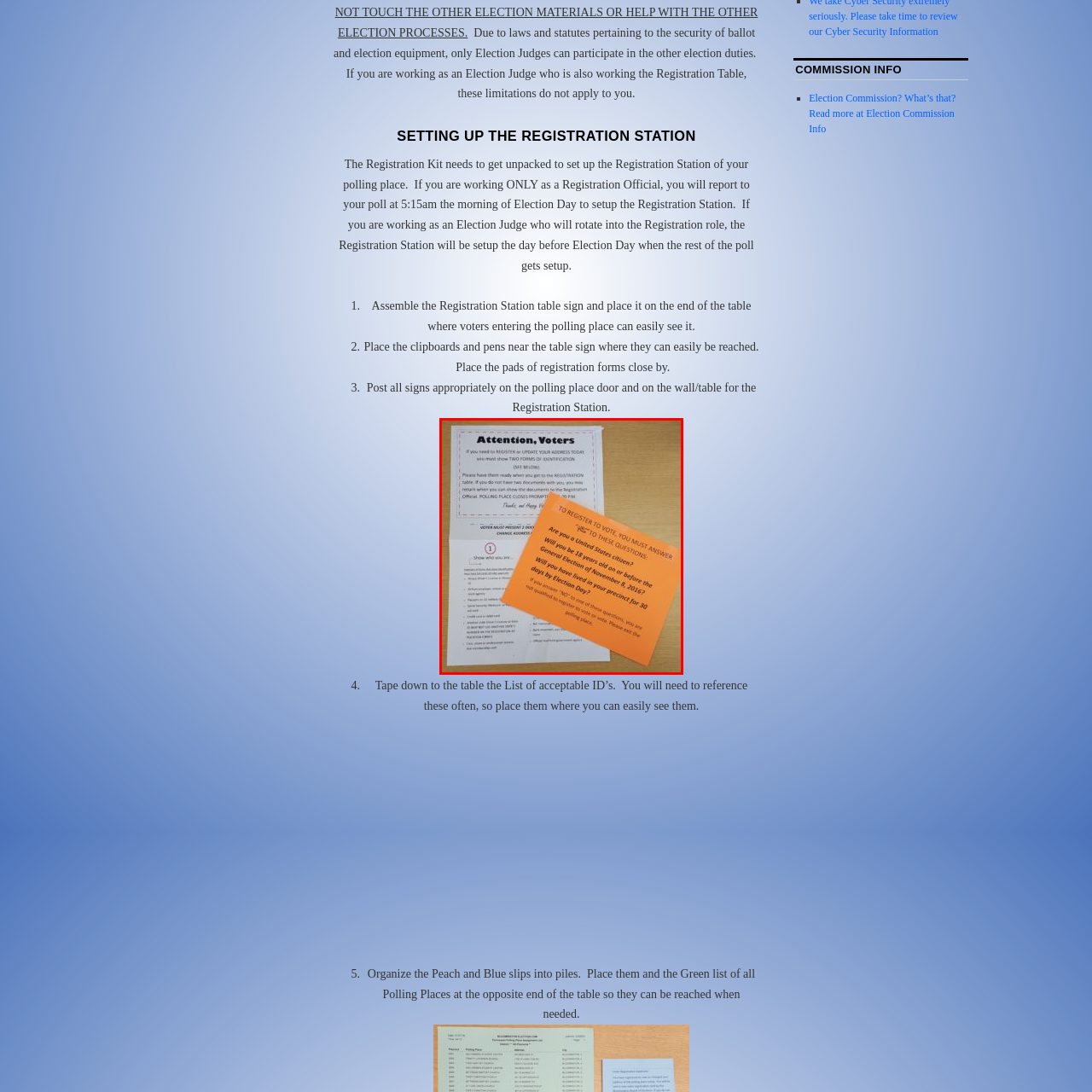Look at the area highlighted in the red box, How long must a voter reside in their precinct? Please provide an answer in a single word or phrase.

At least 30 days